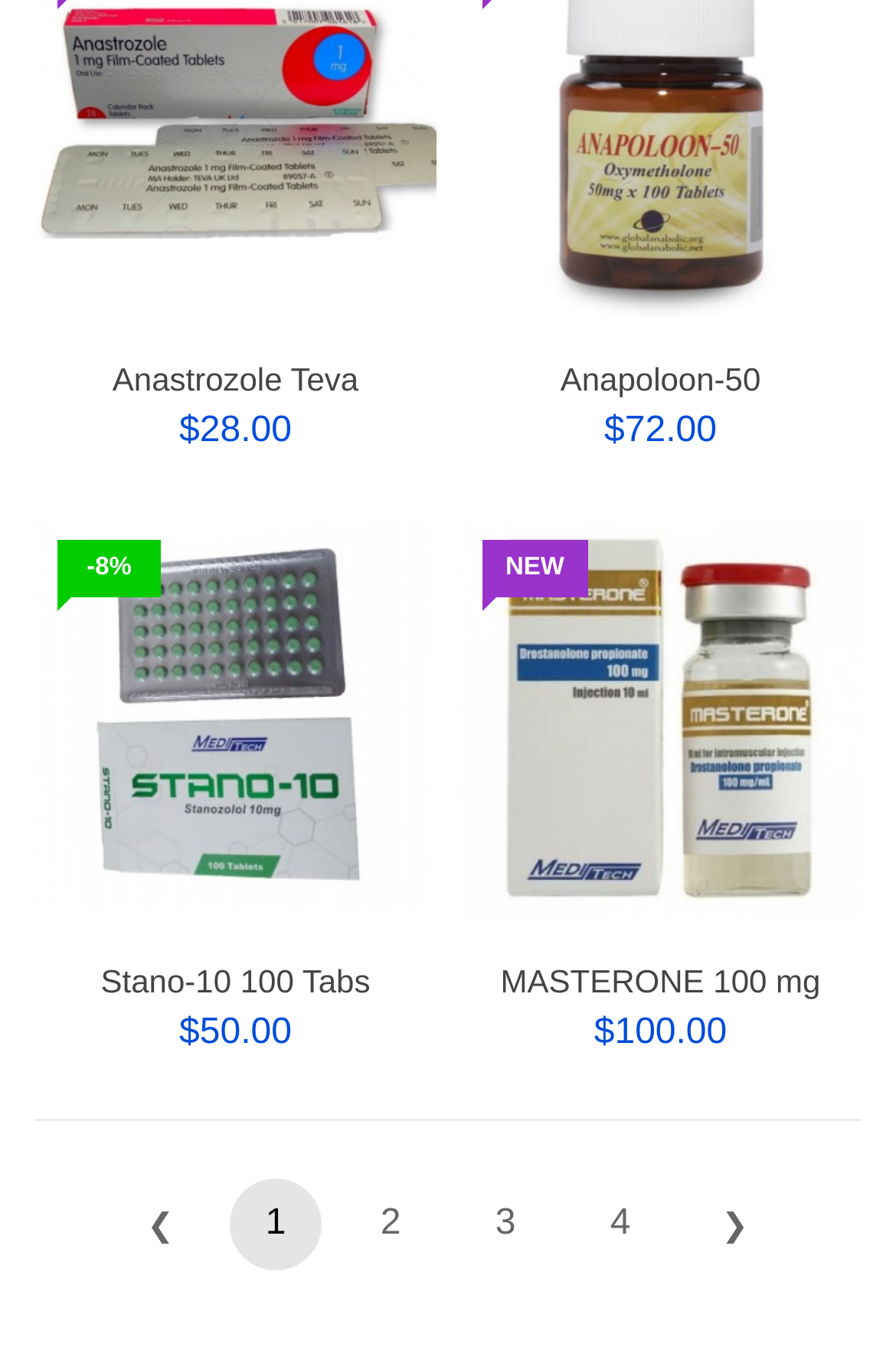Identify the bounding box coordinates of the clickable region required to complete the instruction: "Read about 'Why does this page exist?'". The coordinates should be given as four float numbers within the range of 0 and 1, i.e., [left, top, right, bottom].

None